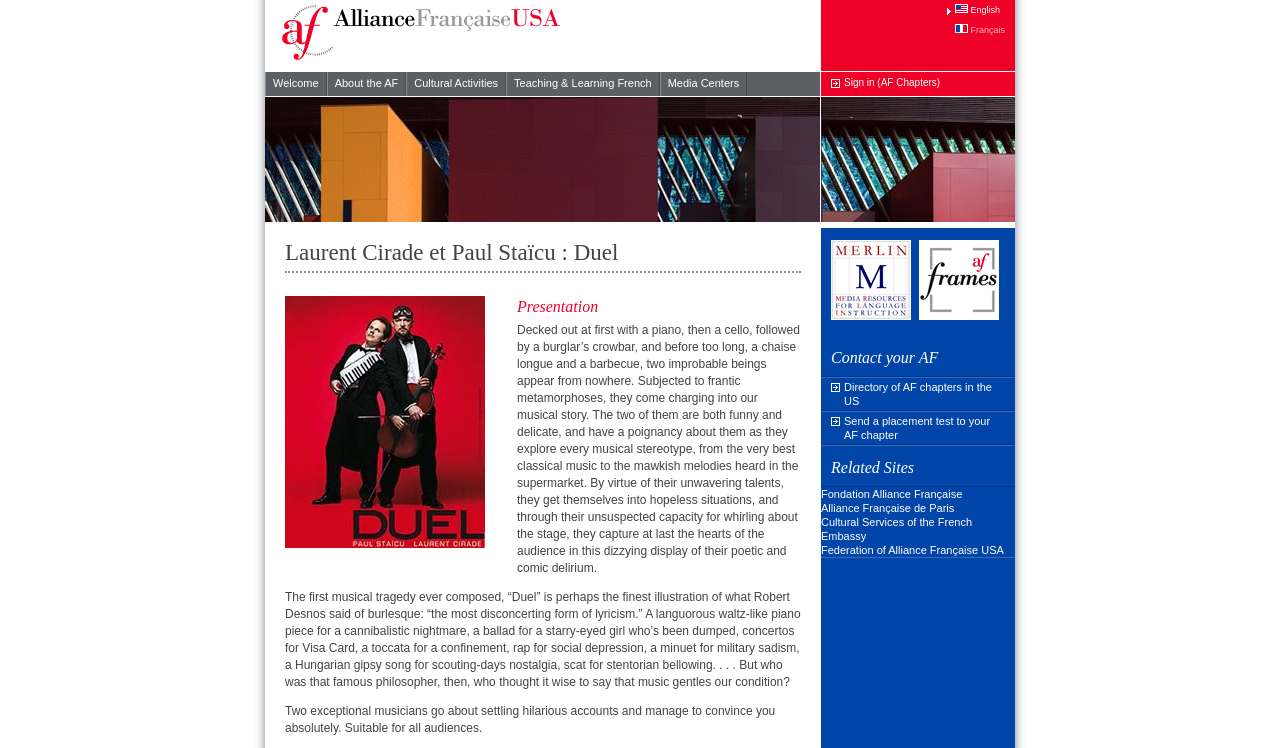Using the description "Welcome", locate and provide the bounding box of the UI element.

[0.207, 0.096, 0.255, 0.128]